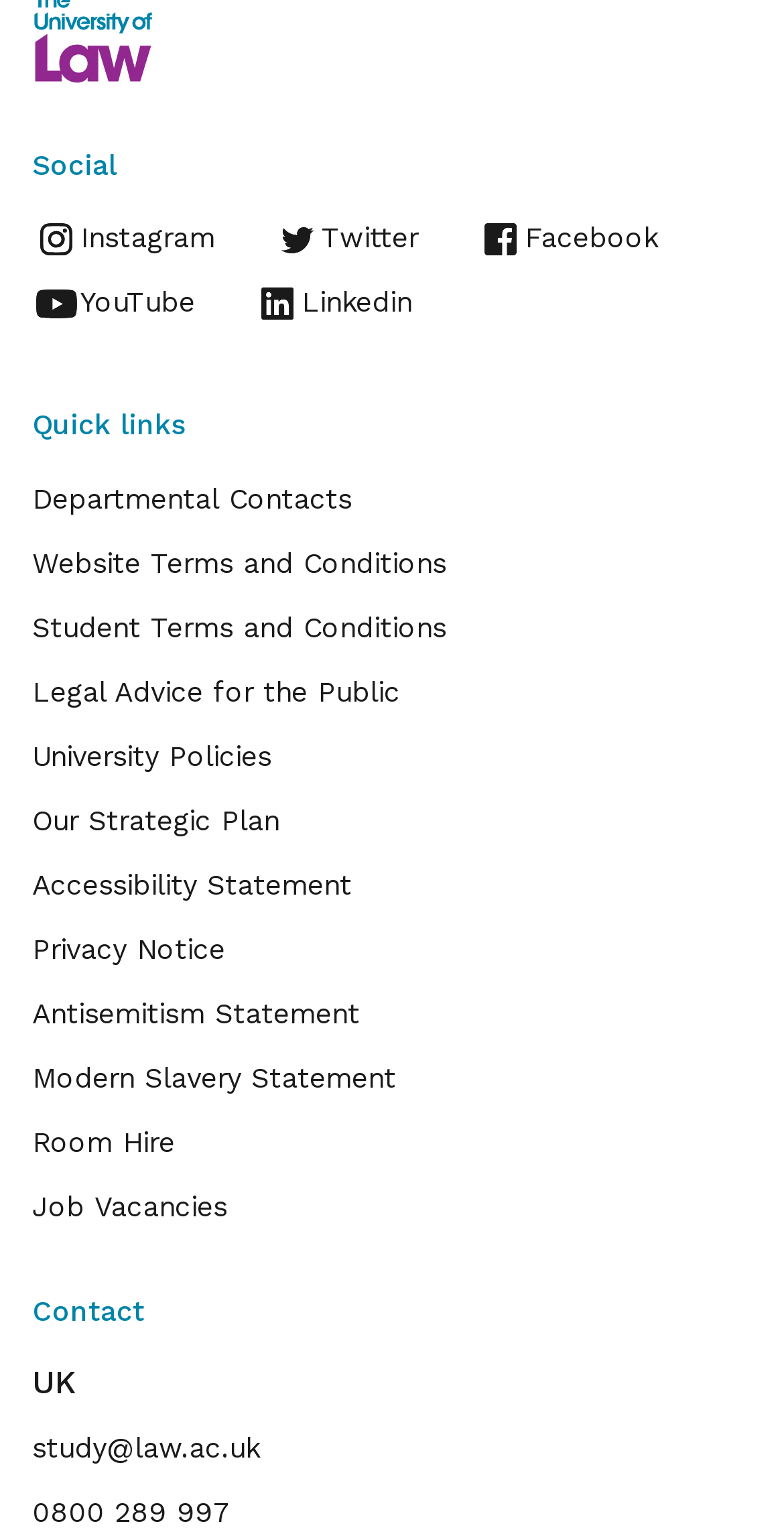How many headings are present on the webpage?
Please provide a single word or phrase based on the screenshot.

3